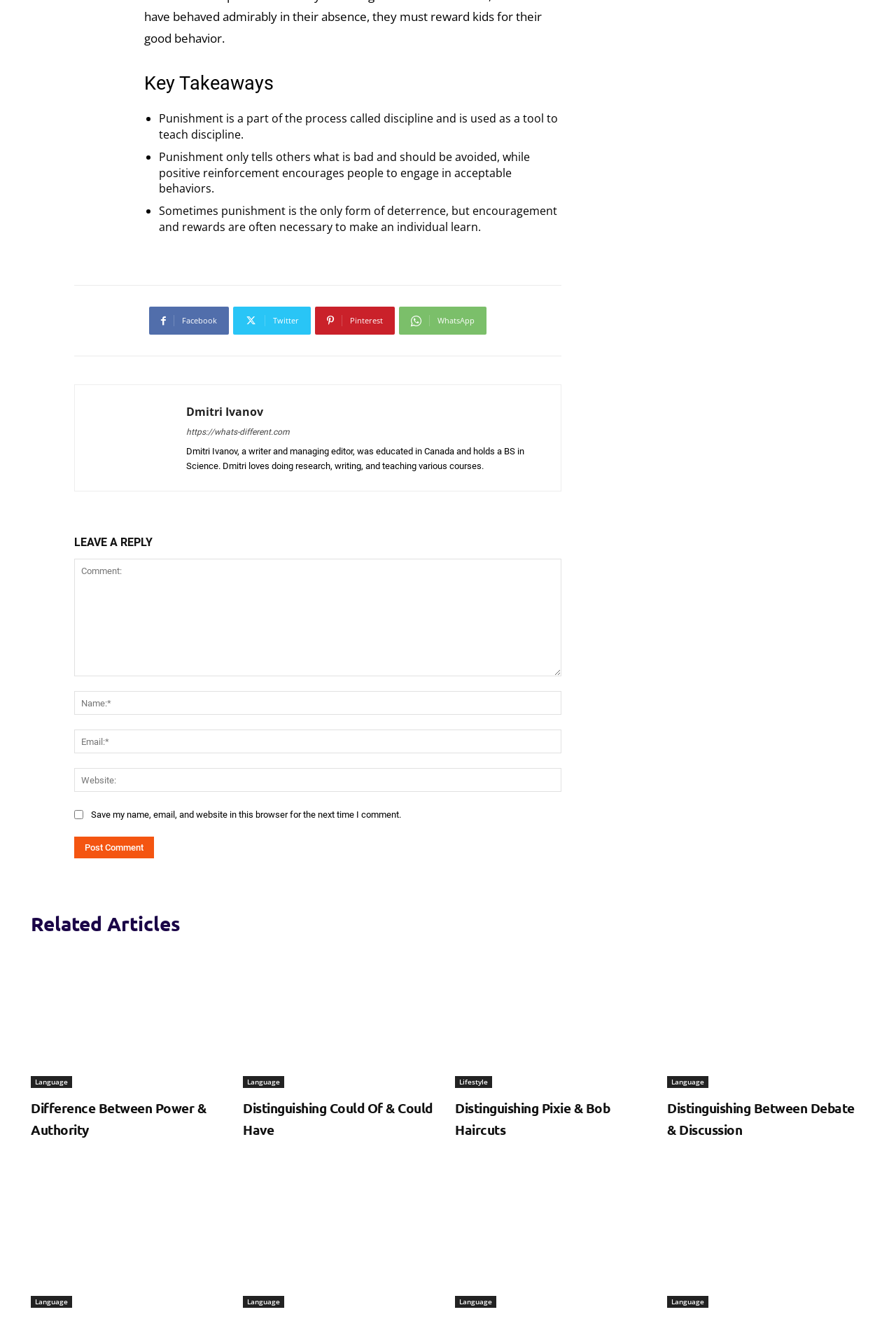Select the bounding box coordinates of the element I need to click to carry out the following instruction: "Visit the website of Dmitri Ivanov".

[0.208, 0.322, 0.609, 0.333]